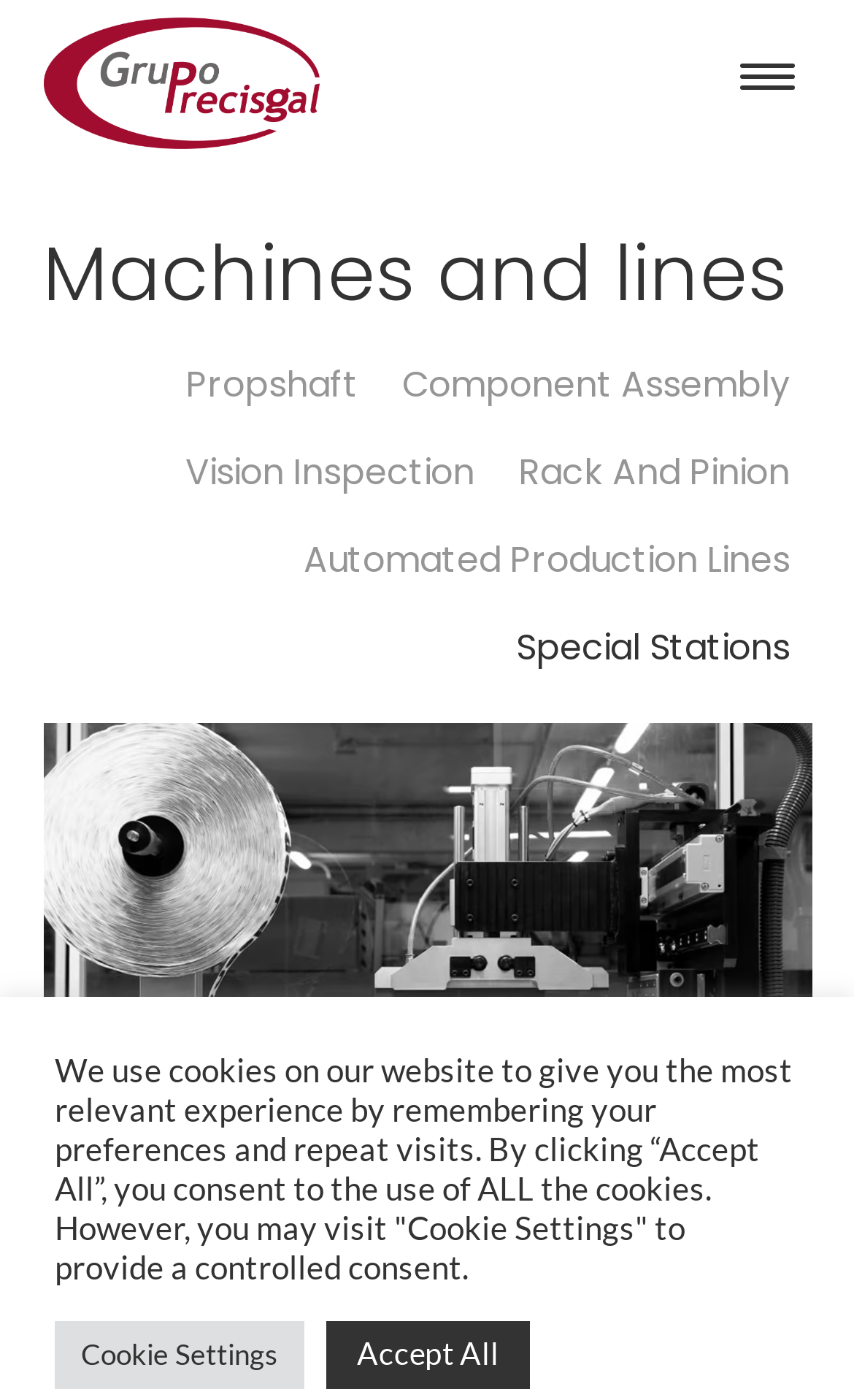How many buttons are on the webpage?
Provide an in-depth and detailed answer to the question.

I counted the number of buttons on the webpage which are 'Menu Trigger', 'Cookie Settings', 'Accept All', and the button corresponding to the link 'Special Stations'.